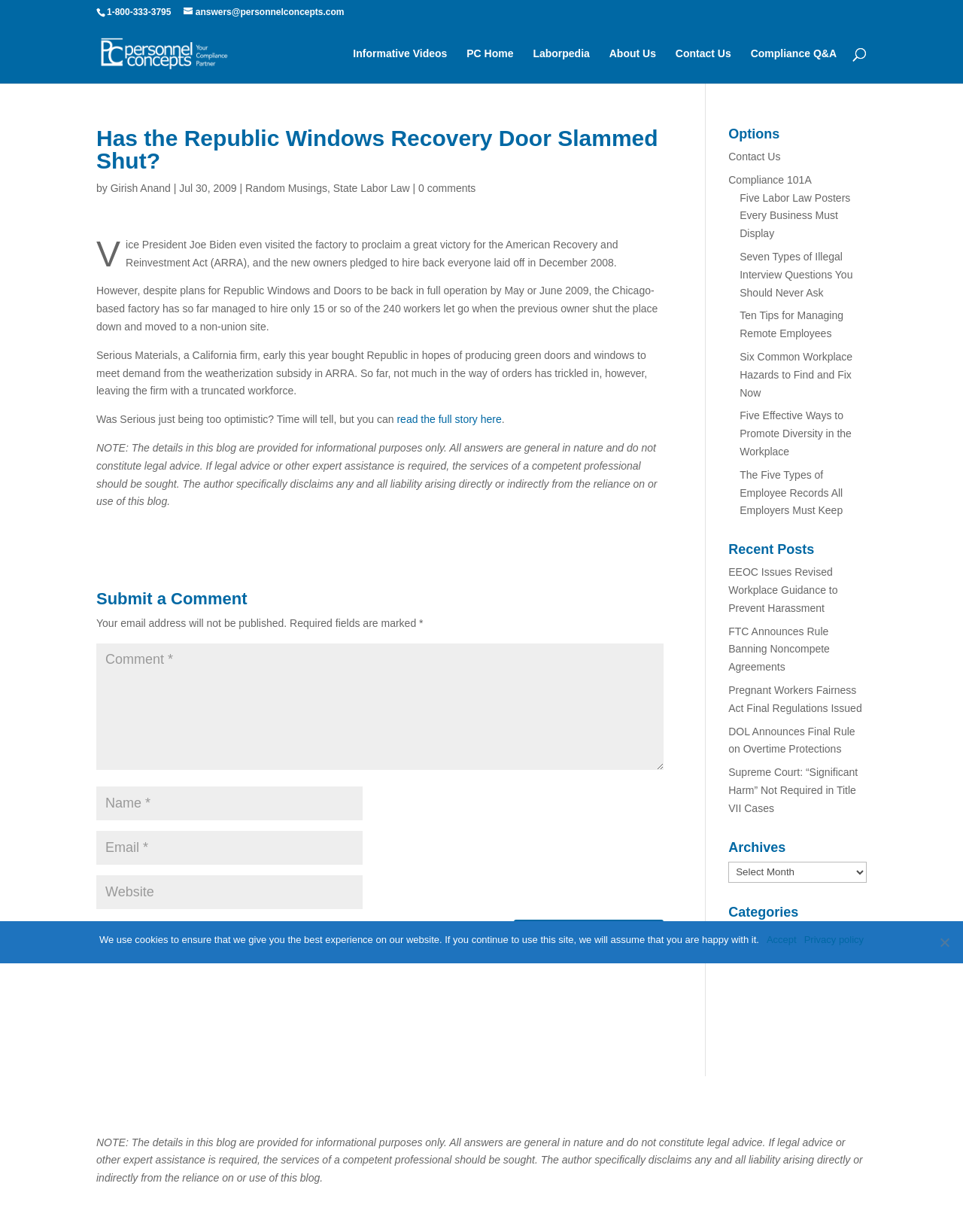Please identify the bounding box coordinates of where to click in order to follow the instruction: "Read the full story here".

[0.412, 0.335, 0.521, 0.345]